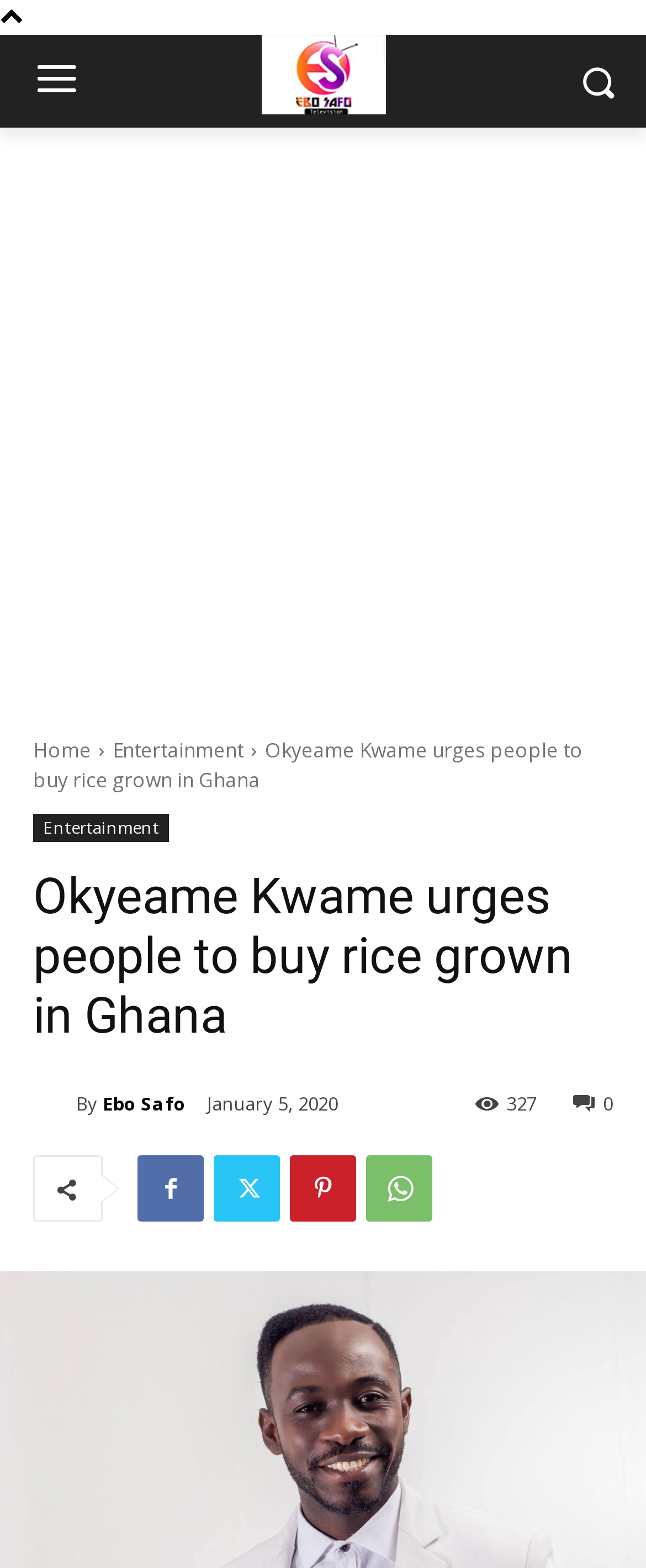What is the name of the person urging people to buy rice?
Using the image as a reference, answer the question in detail.

The name of the person is mentioned in the heading 'Okyeame Kwame urges people to buy rice grown in Ghana' which is located at the top of the webpage.